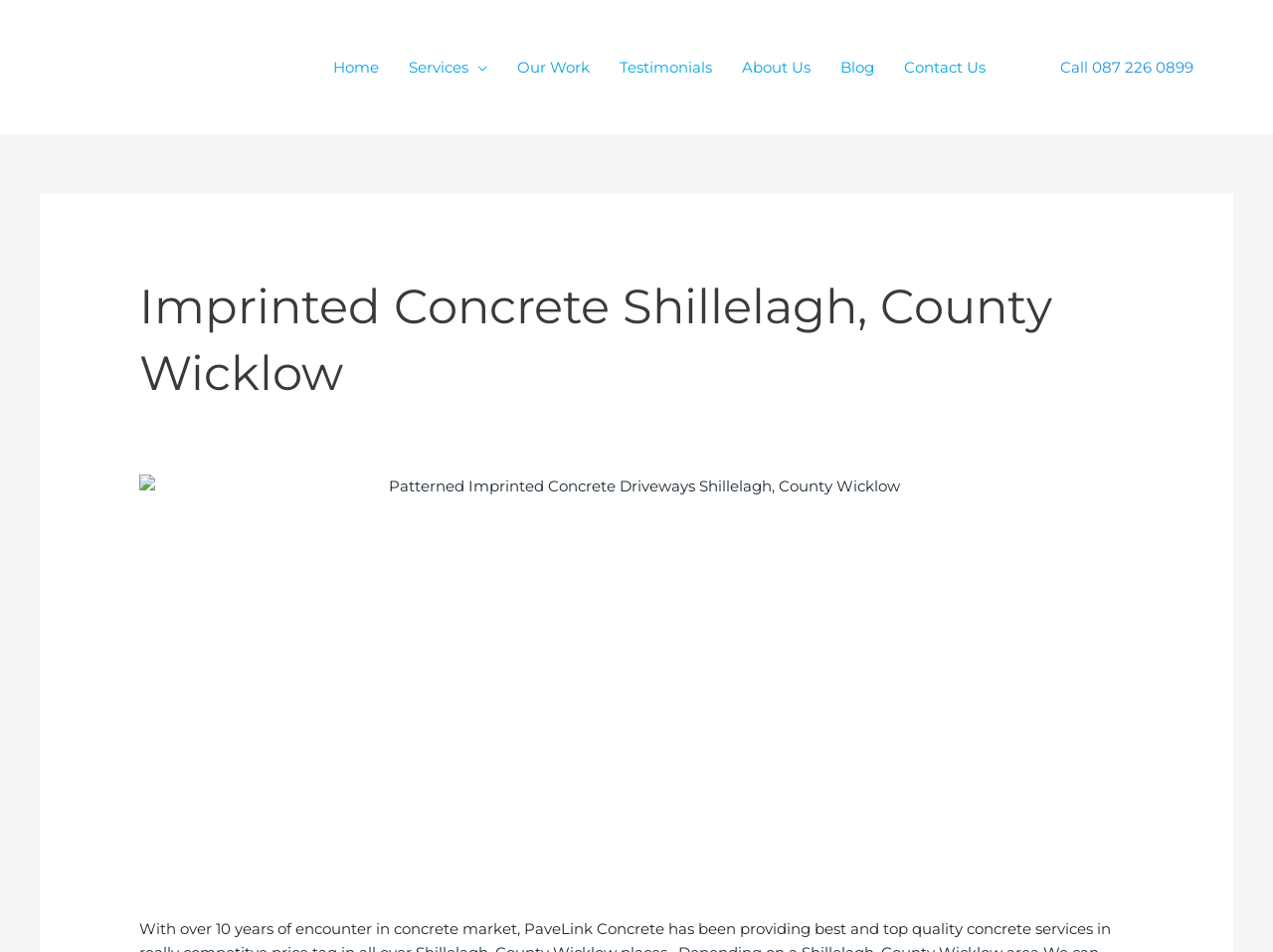Locate the bounding box coordinates of the clickable area needed to fulfill the instruction: "Learn about PRODUCTS".

None